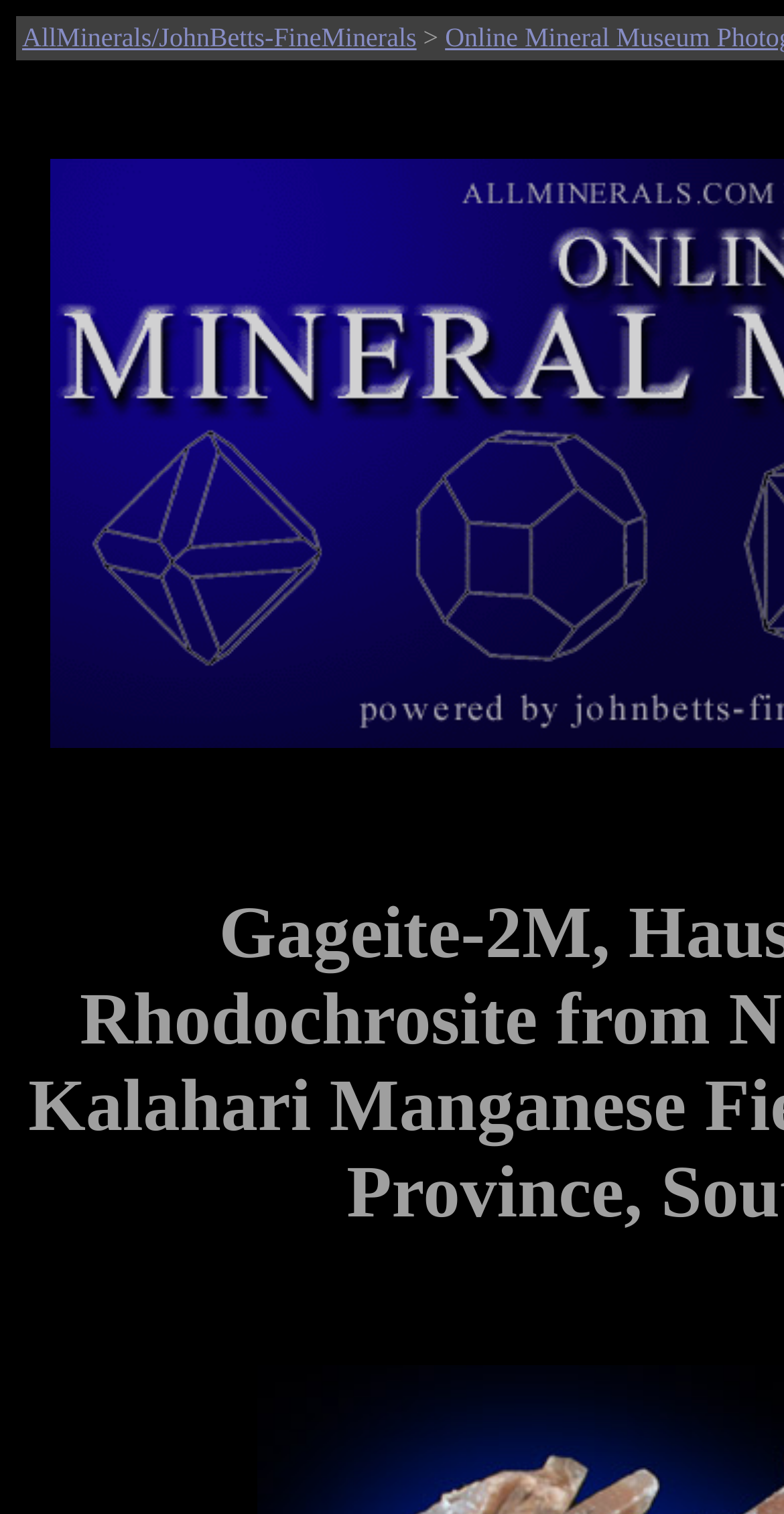Predict the bounding box of the UI element based on this description: "AllMinerals/JohnBetts-FineMinerals".

[0.028, 0.015, 0.531, 0.035]